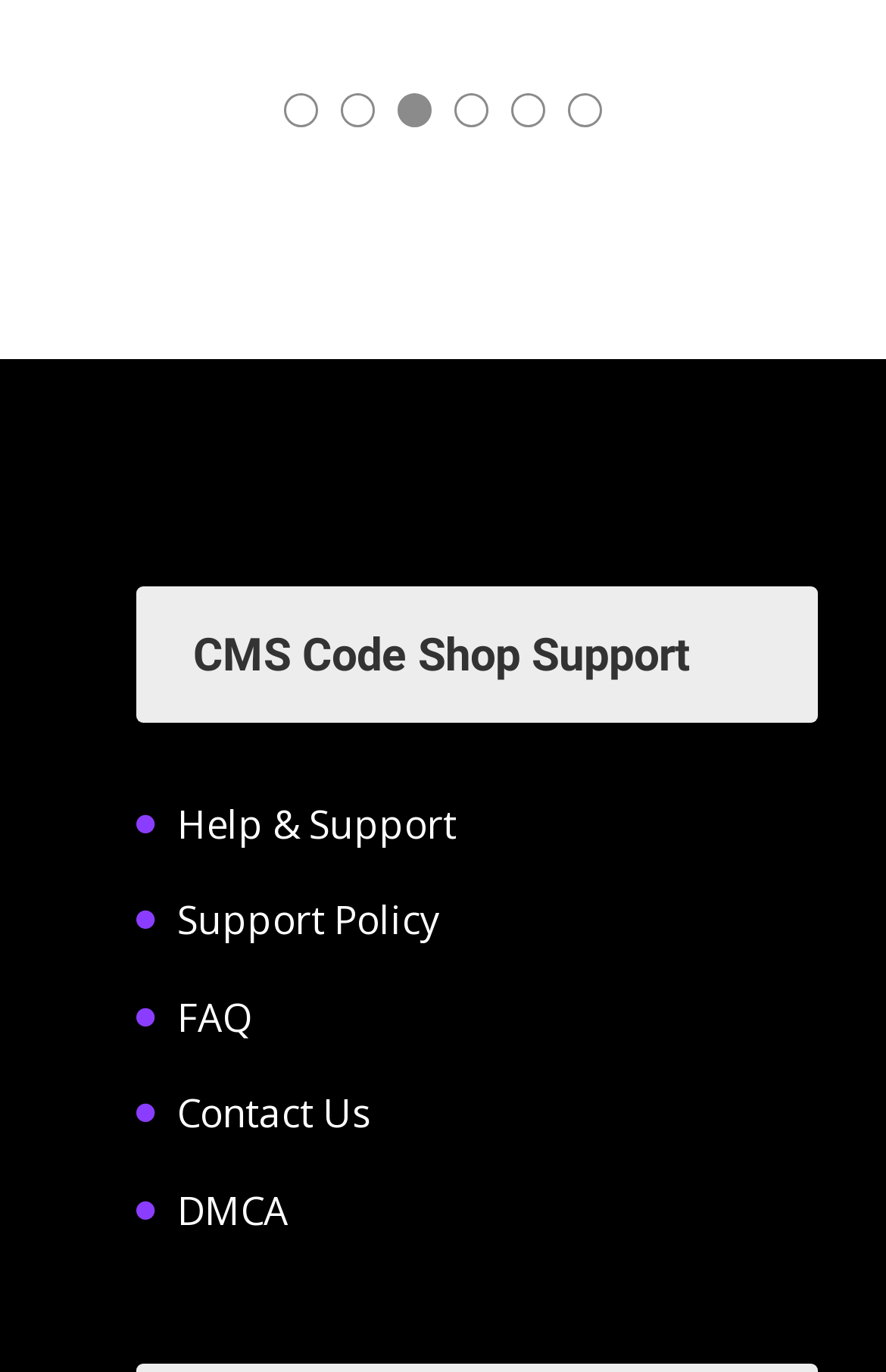Please find the bounding box for the following UI element description. Provide the coordinates in (top-left x, top-left y, bottom-right x, bottom-right y) format, with values between 0 and 1: Help & Support

[0.2, 0.581, 0.515, 0.619]